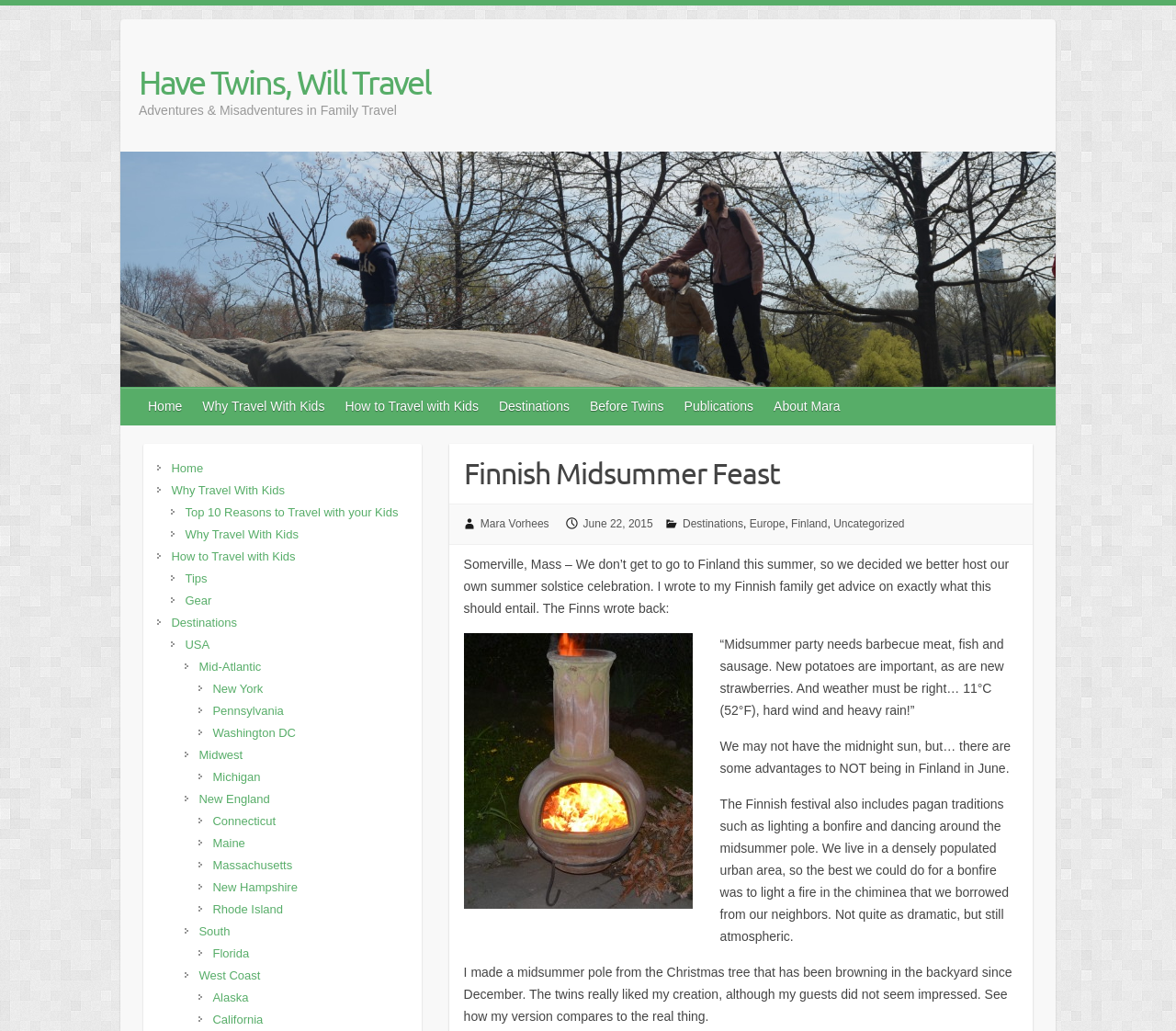Identify the bounding box for the described UI element: "June 22, 2015May 27, 2022".

[0.496, 0.501, 0.555, 0.514]